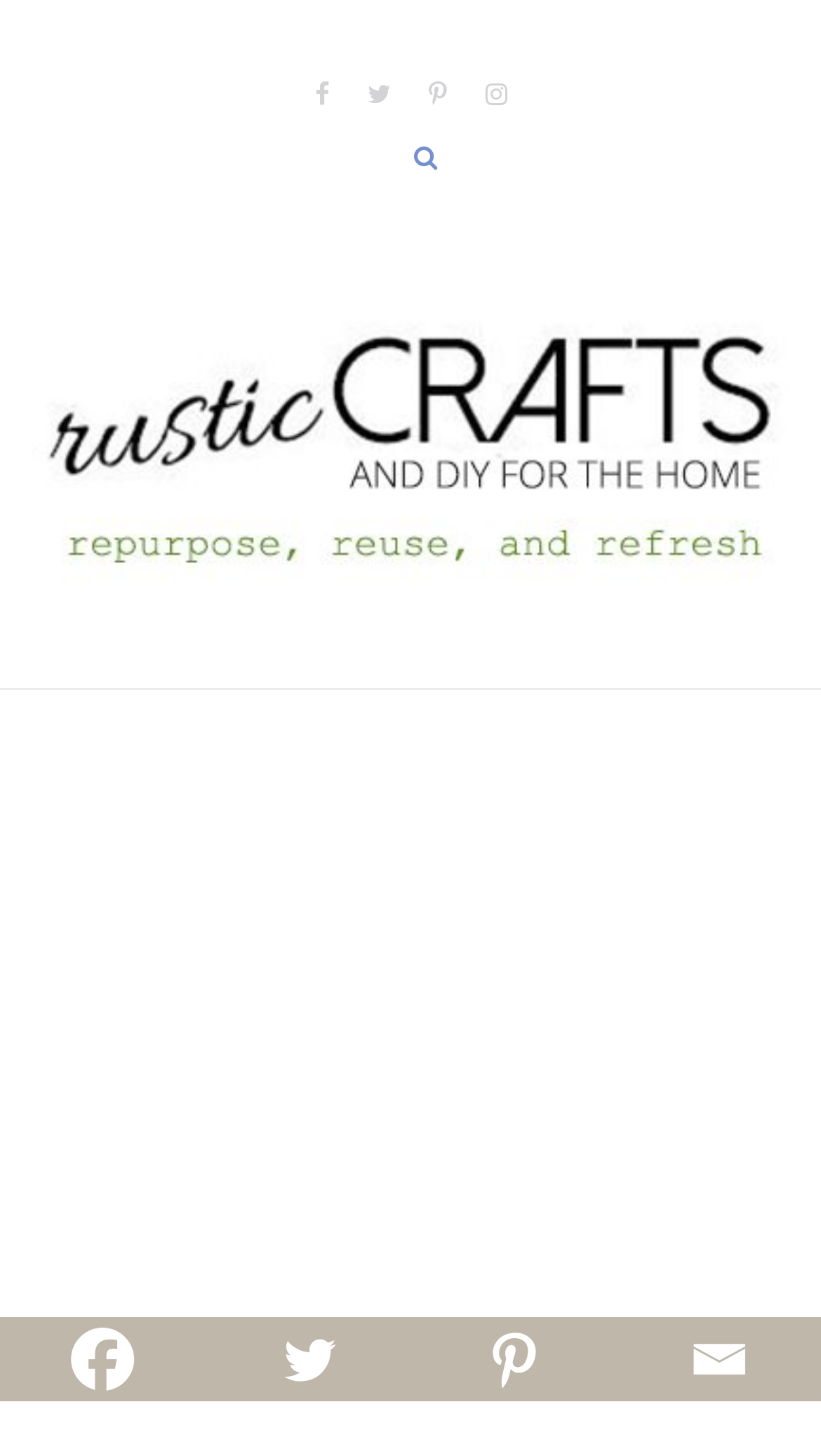Explain the contents of the webpage comprehensively.

This webpage is about upcycled crafts, DIY rustic decorating projects, and upcycling ideas for the home. At the top left, there is a search bar that spans almost the entire width of the page. Below the search bar, there is a prominent link to "Rustic Crafts & DIY" accompanied by a large image that takes up most of the width of the page. 

On the top right, there are four social media links, including Facebook, Twitter, Pinterest, and Email, which are represented by icons. These icons are arranged horizontally and are relatively small in size. 

The webpage also features an advertisement iframe that takes up the majority of the page's height, starting from the middle and going down to the bottom. Within this iframe, there are four more social media links, identical to the ones at the top right, but arranged vertically this time.